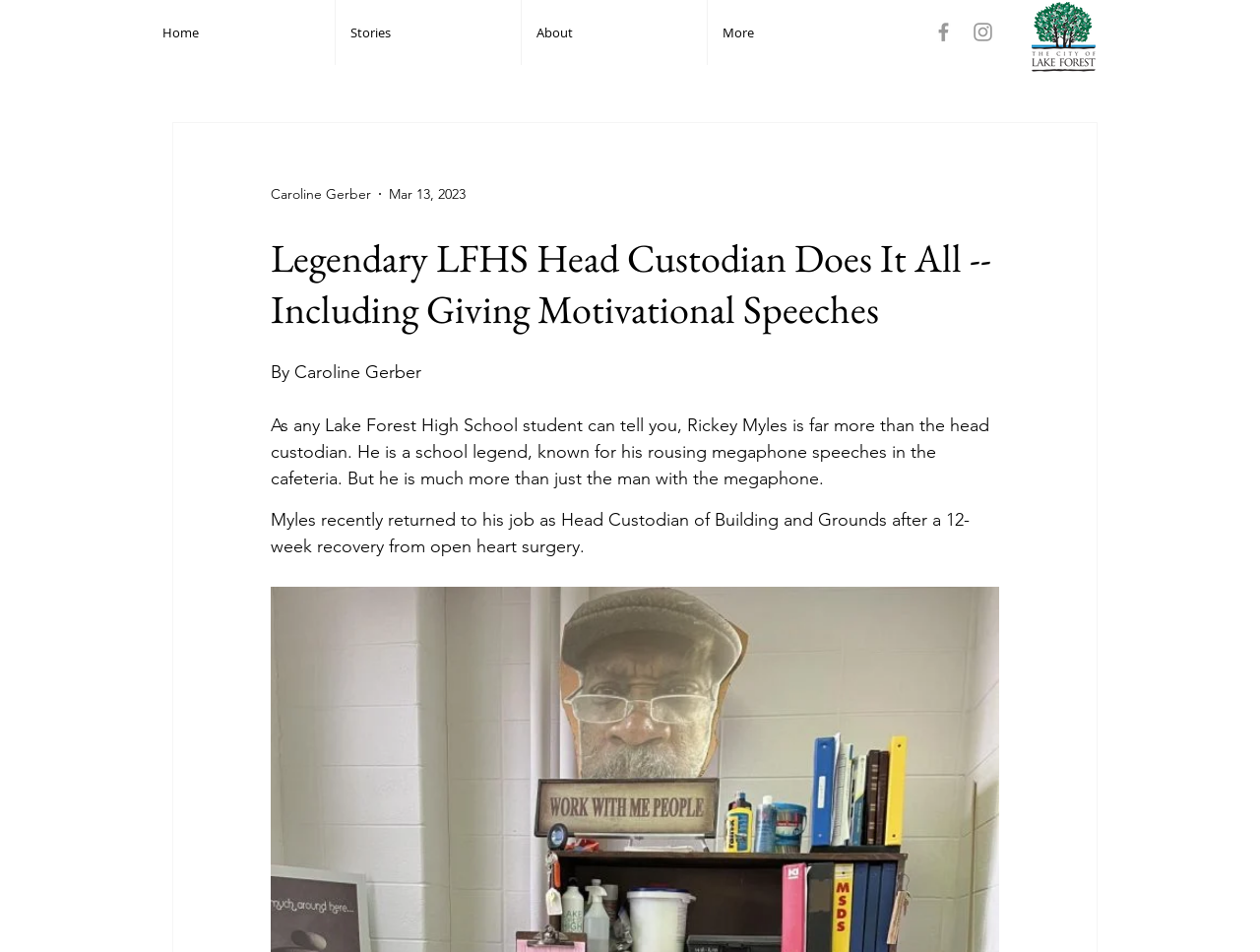What is the date of the article?
Please answer the question with a detailed response using the information from the screenshot.

I found the date of the article by looking at the text below the author's name, which says 'Mar 13, 2023'.